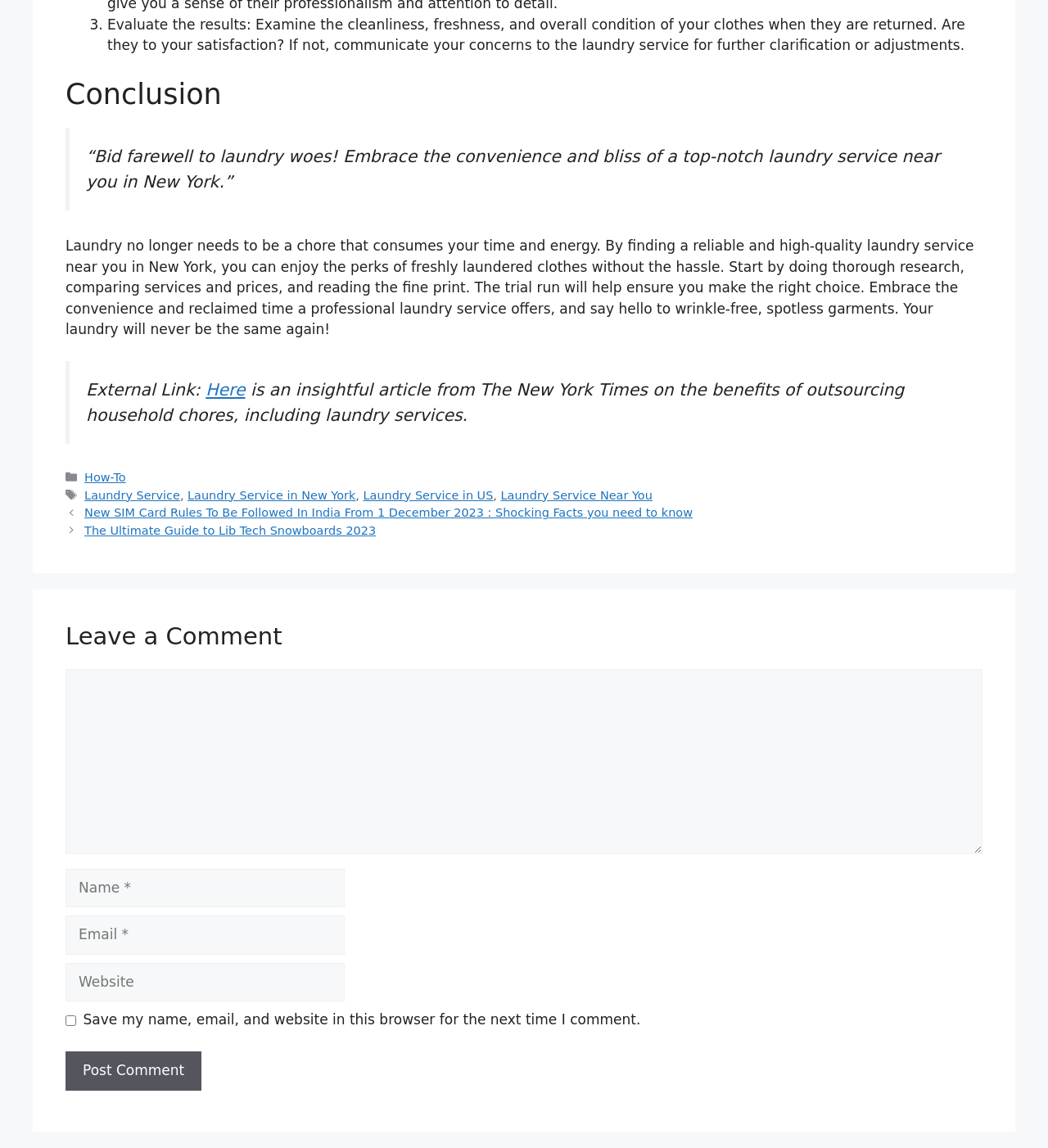Find the bounding box coordinates for the element that must be clicked to complete the instruction: "Click the 'Laundry Service in New York' tag". The coordinates should be four float numbers between 0 and 1, indicated as [left, top, right, bottom].

[0.179, 0.426, 0.339, 0.437]